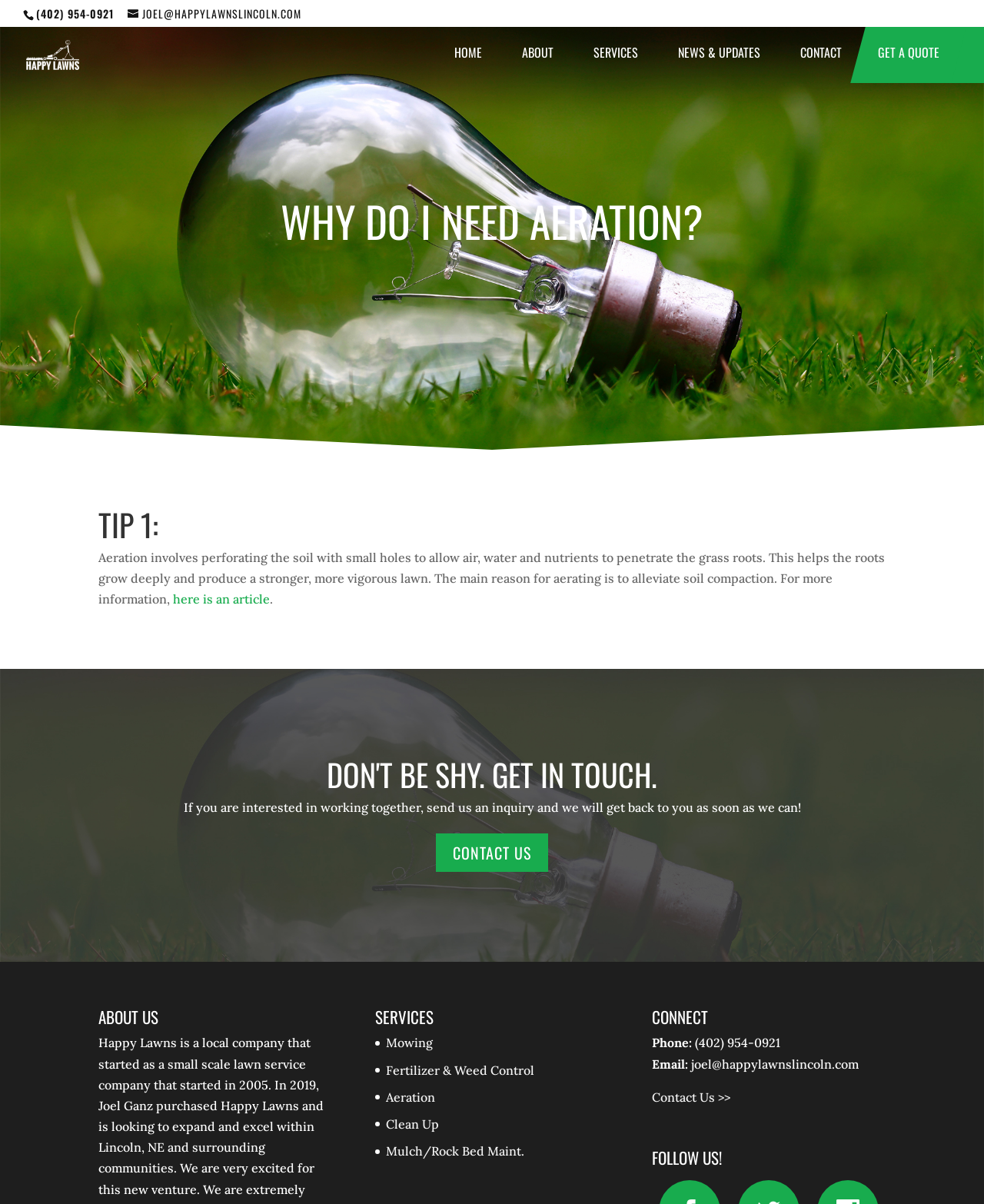Please find and generate the text of the main header of the webpage.

WHY DO I NEED AERATION?